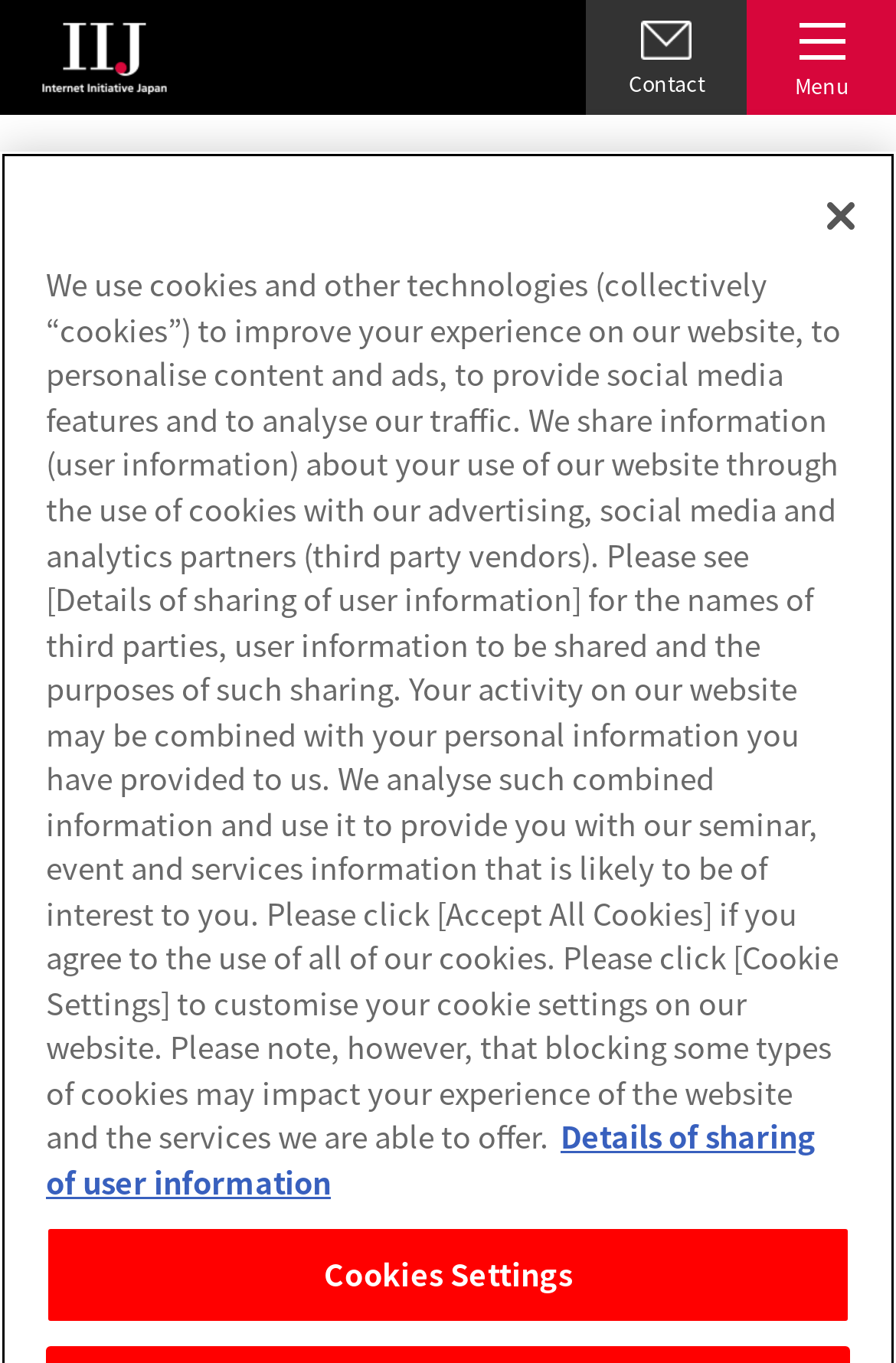What is the relationship between IIJ and NTT Com?
Please provide a single word or phrase as your answer based on the screenshot.

They are partners